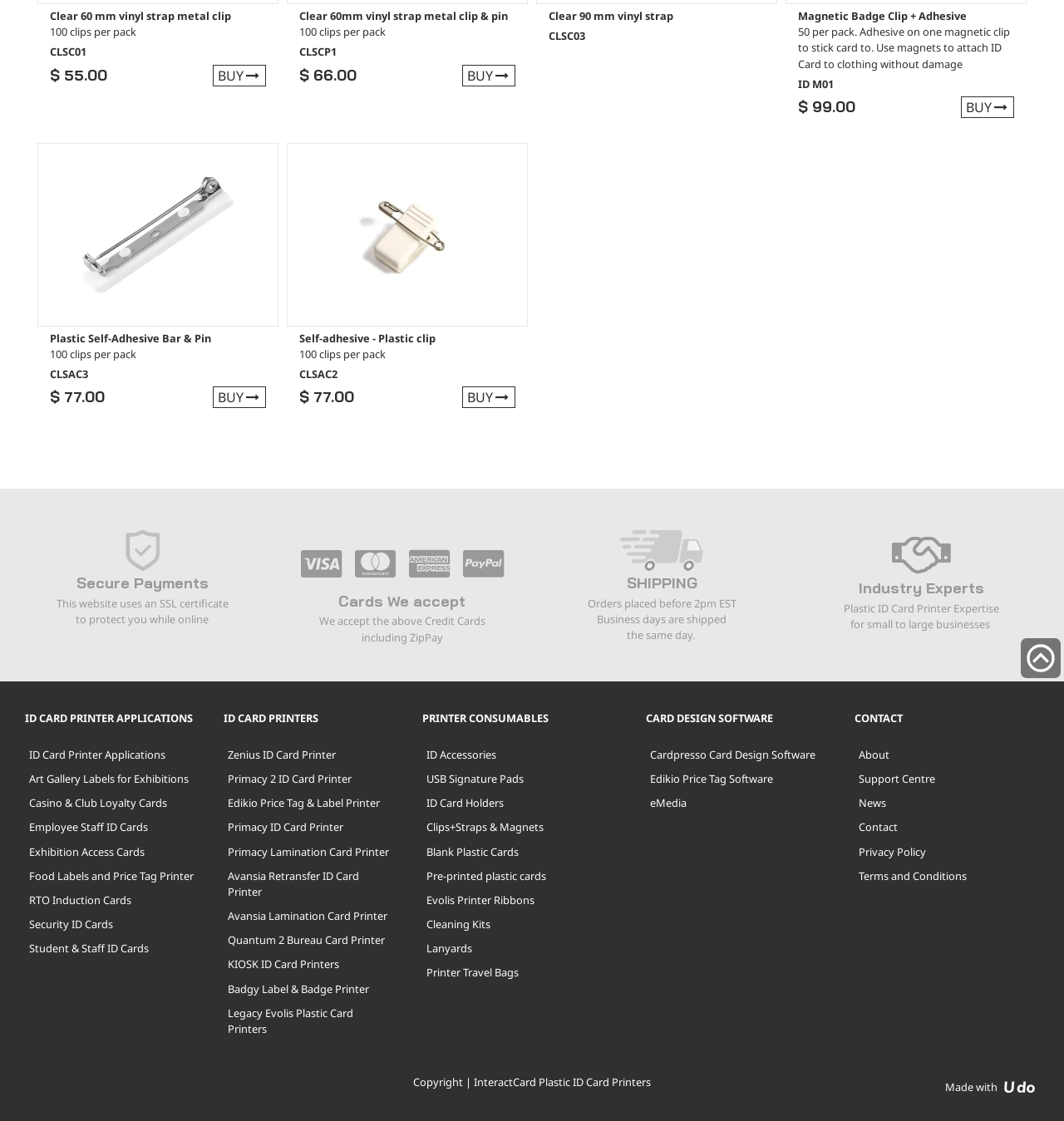Using the format (top-left x, top-left y, bottom-right x, bottom-right y), provide the bounding box coordinates for the described UI element. All values should be floating point numbers between 0 and 1: Pre-printed plastic cards

[0.397, 0.771, 0.56, 0.792]